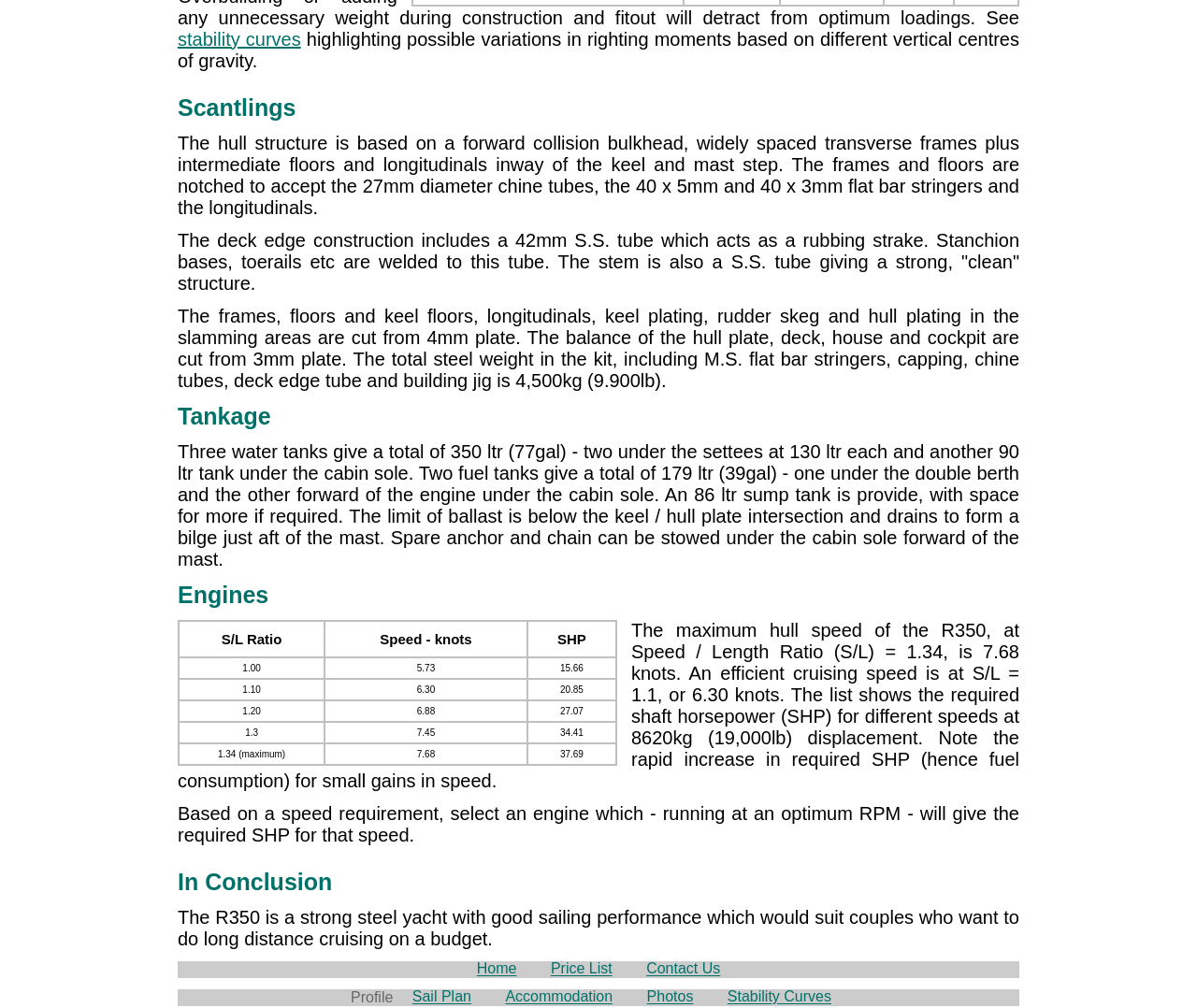Determine the bounding box for the UI element that matches this description: "Sail Plan".

[0.332, 0.978, 0.406, 1.0]